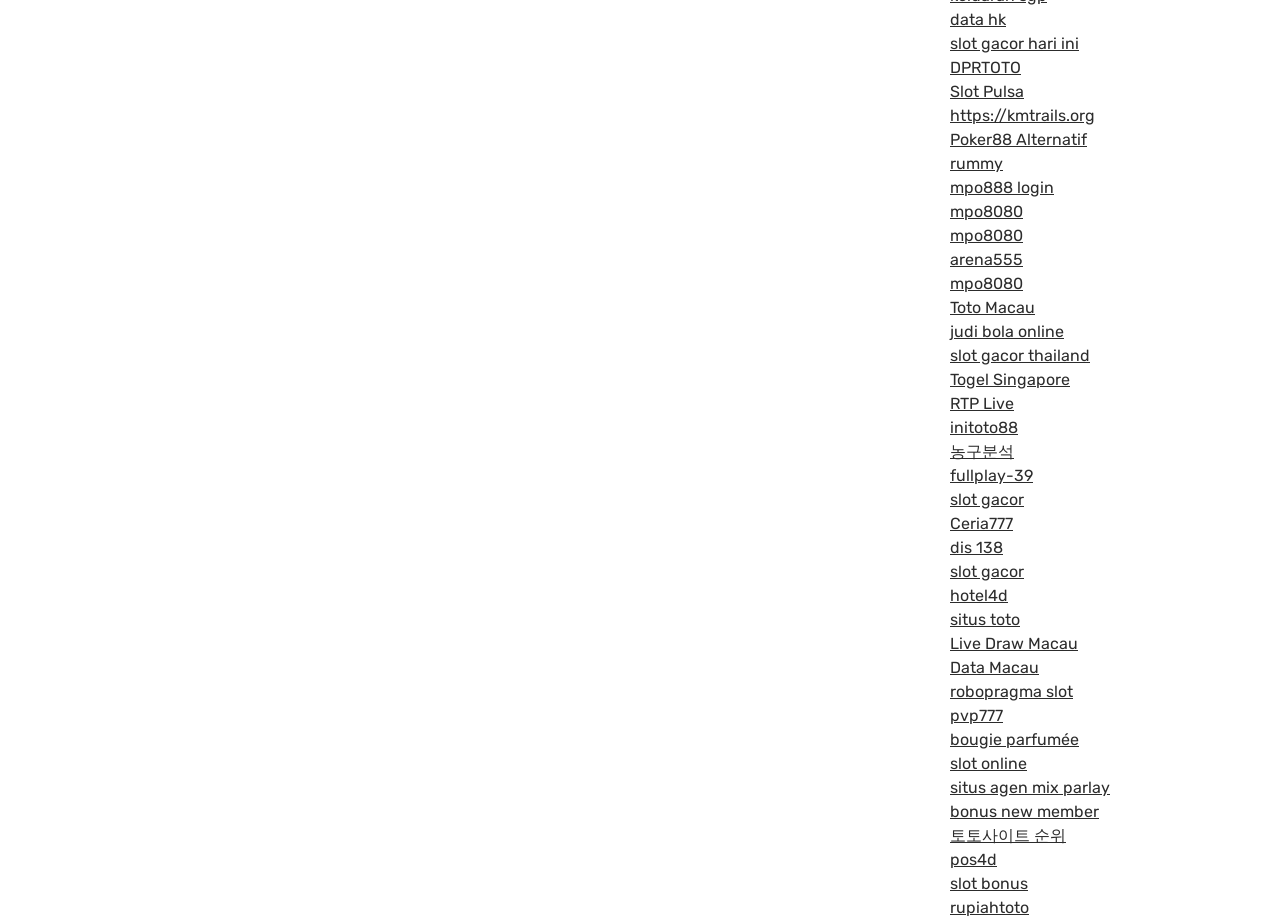Find the bounding box coordinates of the element's region that should be clicked in order to follow the given instruction: "Visit 'DPRTOTO' website". The coordinates should consist of four float numbers between 0 and 1, i.e., [left, top, right, bottom].

[0.742, 0.063, 0.798, 0.083]